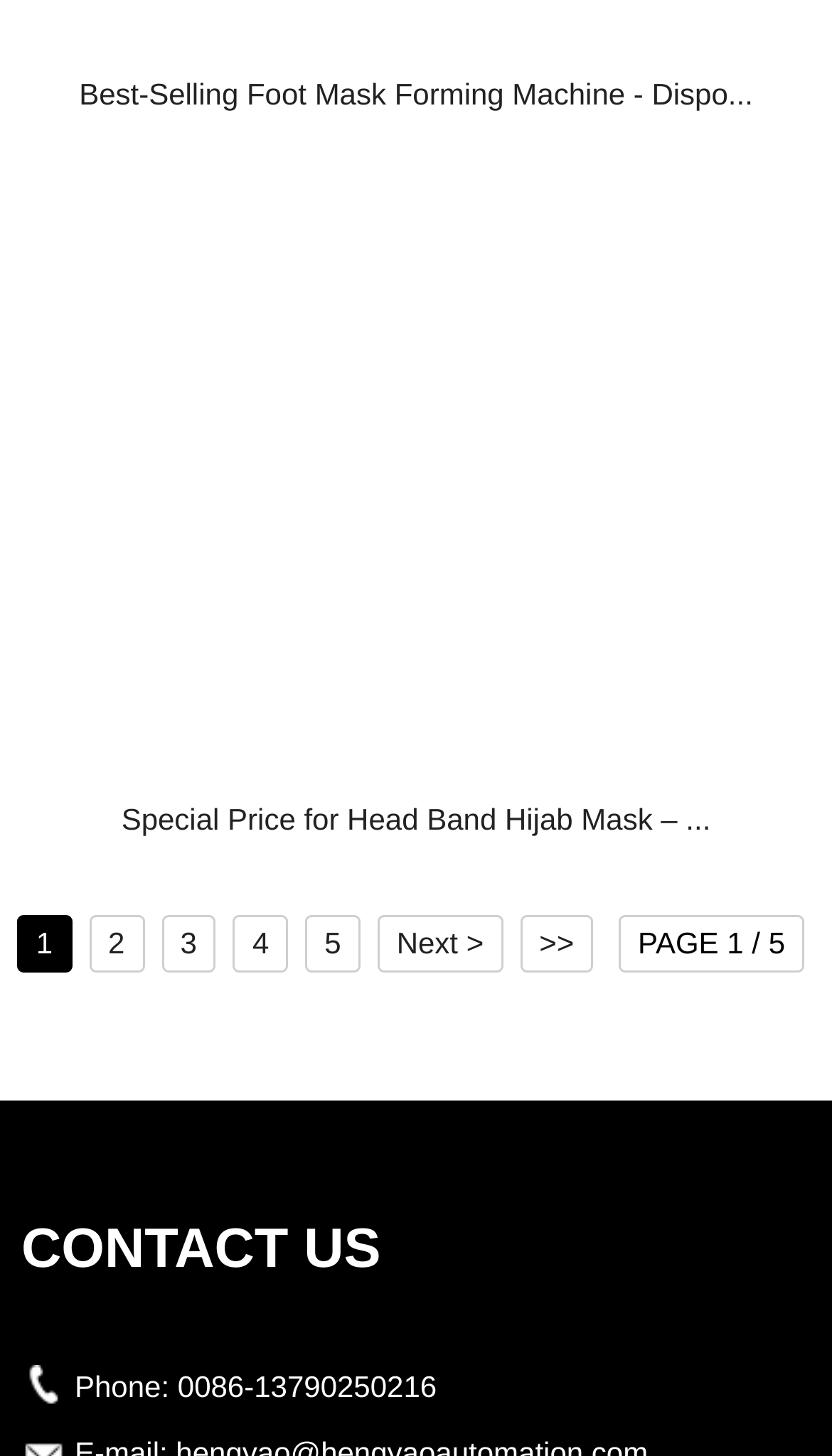Provide a brief response in the form of a single word or phrase:
What is the current page number?

1